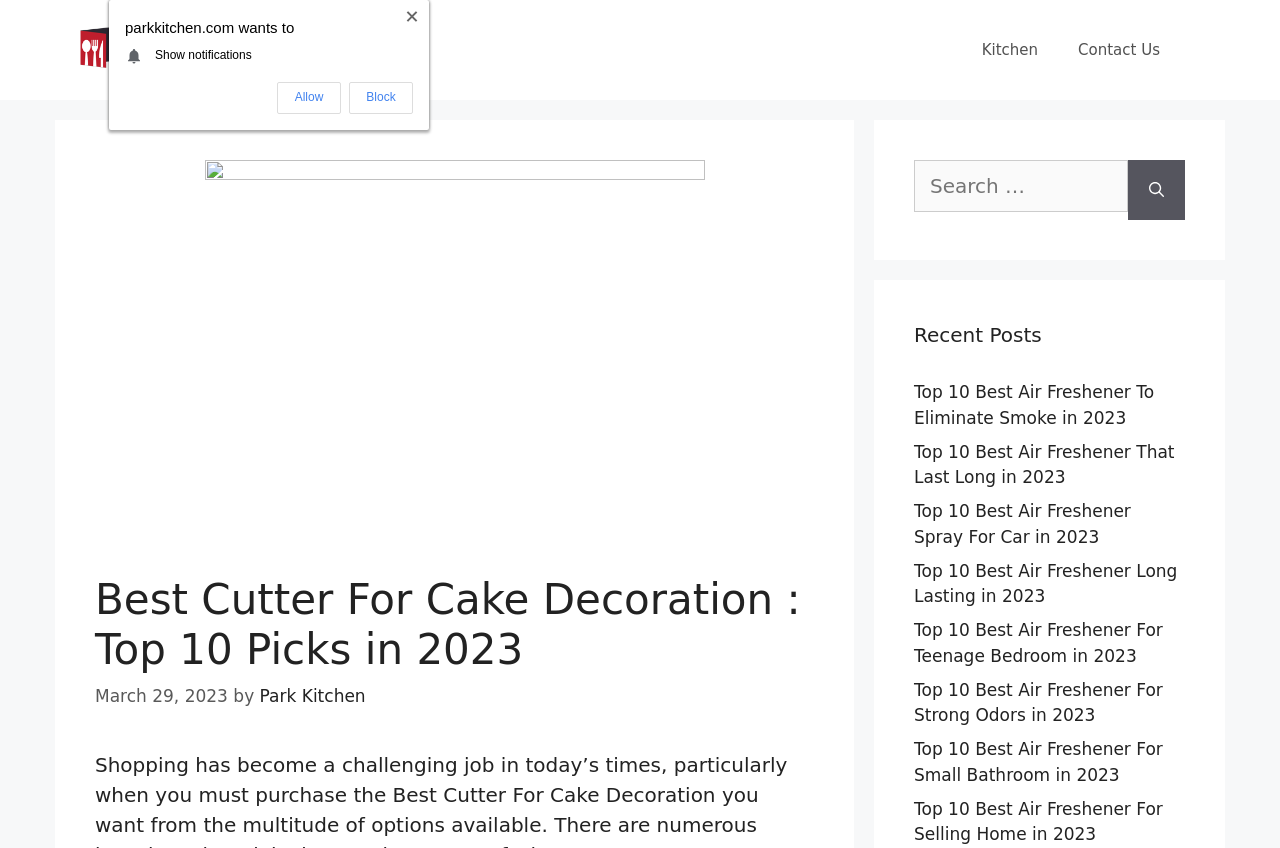Determine the bounding box coordinates of the clickable region to carry out the instruction: "Contact us".

[0.827, 0.024, 0.922, 0.094]